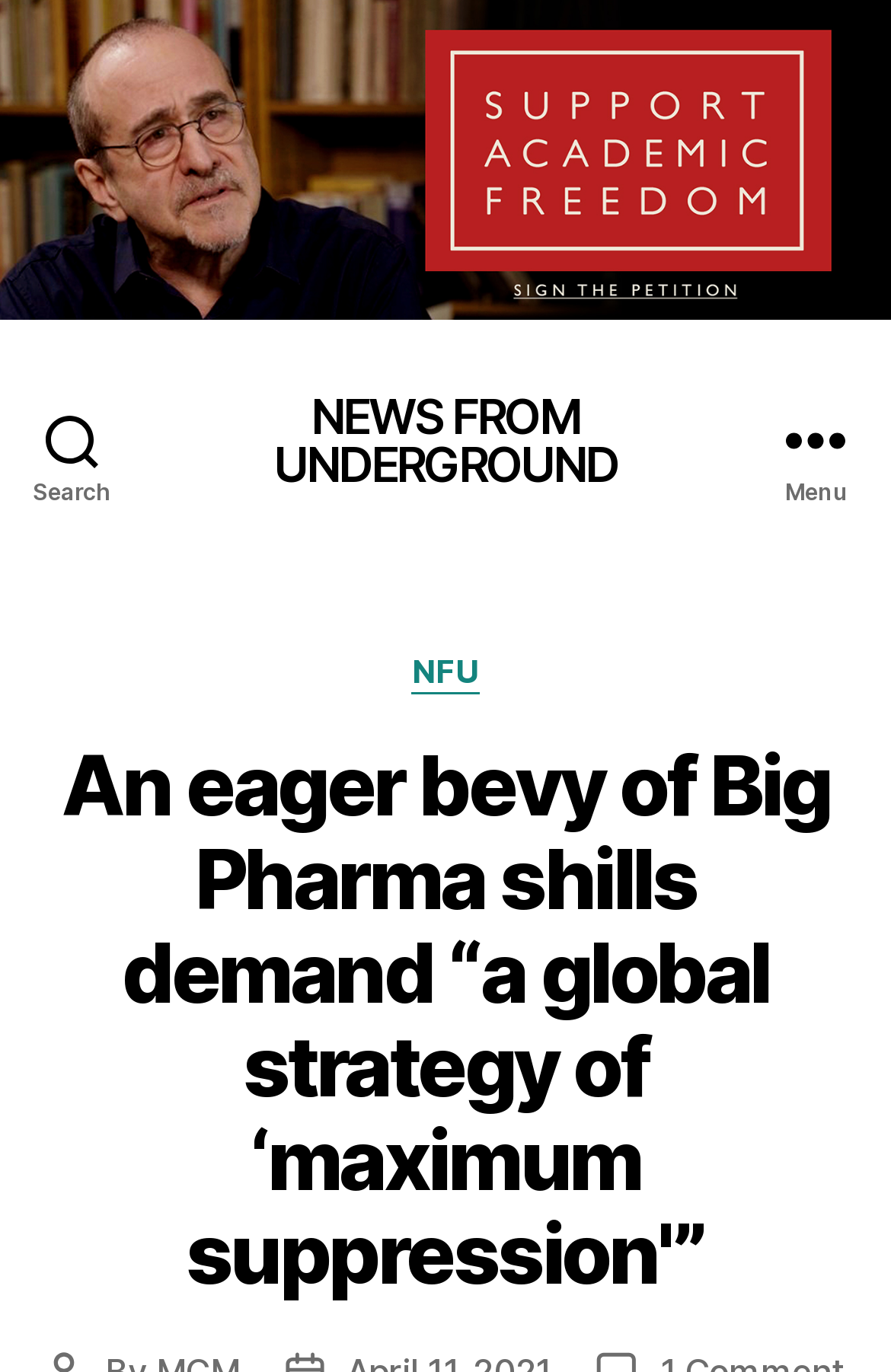What is the category listed in the menu?
Look at the screenshot and respond with a single word or phrase.

Categories